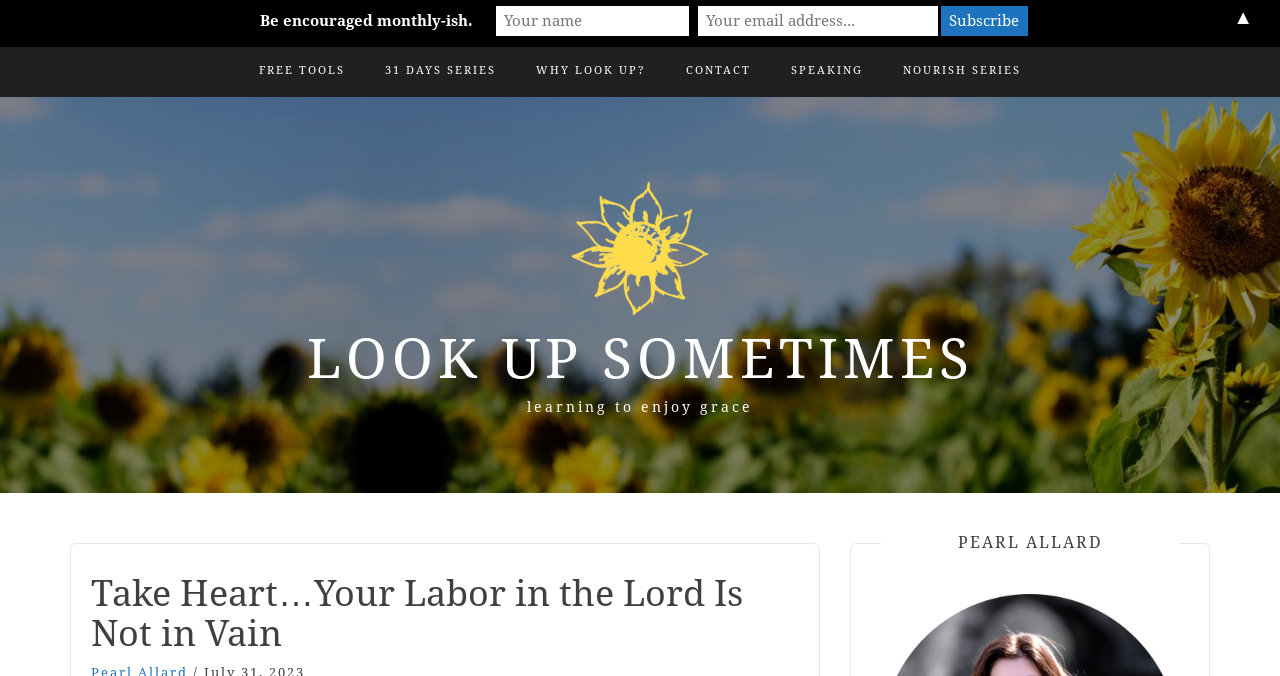Please provide a one-word or short phrase answer to the question:
What is the purpose of the textboxes?

Subscription